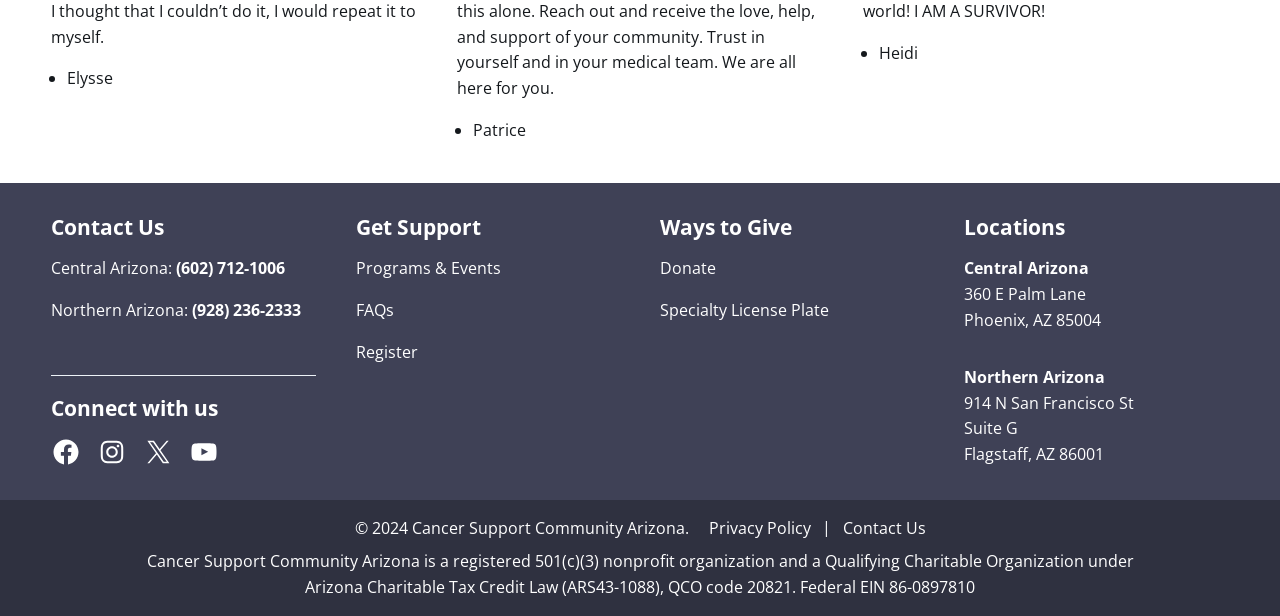Using the description: "Donate", determine the UI element's bounding box coordinates. Ensure the coordinates are in the format of four float numbers between 0 and 1, i.e., [left, top, right, bottom].

[0.516, 0.416, 0.559, 0.458]